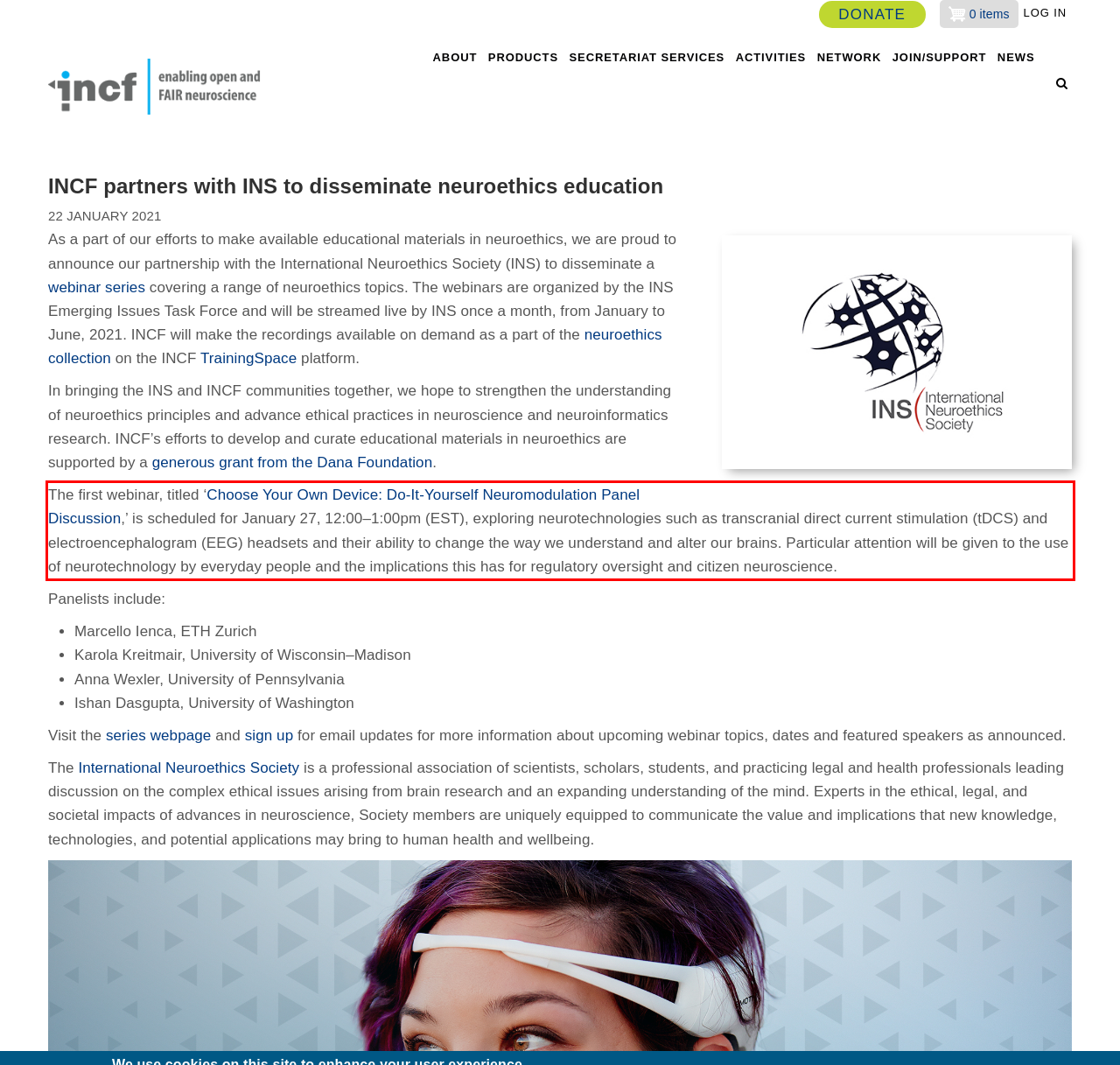Examine the screenshot of the webpage, locate the red bounding box, and generate the text contained within it.

The first webinar, titled ‘Choose Your Own Device: Do-It-Yourself Neuromodulation Panel Discussion,’ is scheduled for January 27, 12:00–1:00pm (EST), exploring neurotechnologies such as transcranial direct current stimulation (tDCS) and electroencephalogram (EEG) headsets and their ability to change the way we understand and alter our brains. Particular attention will be given to the use of neurotechnology by everyday people and the implications this has for regulatory oversight and citizen neuroscience.